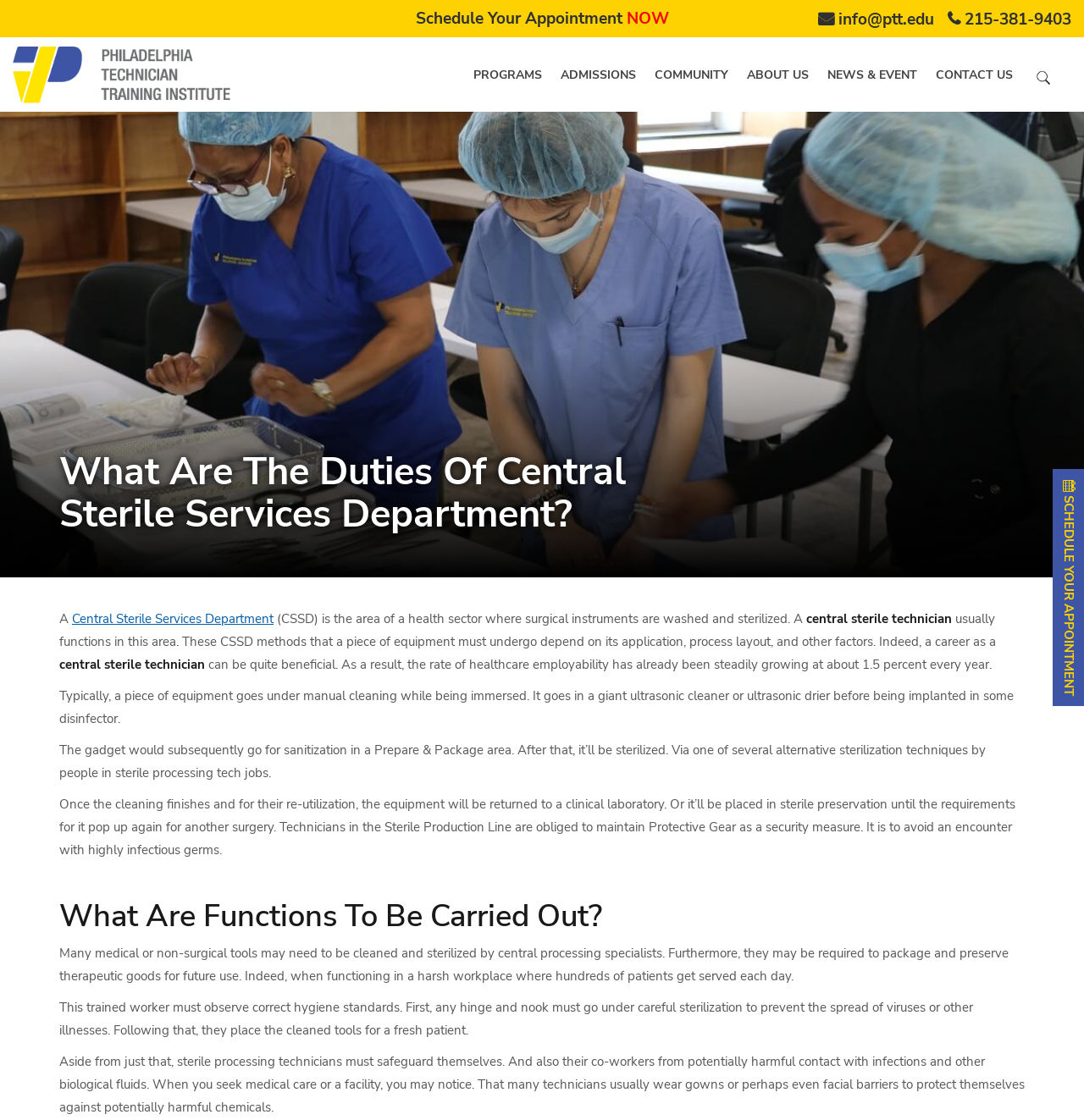Answer the question below with a single word or a brief phrase: 
What is the purpose of the Prepare & Package area?

Sanitization